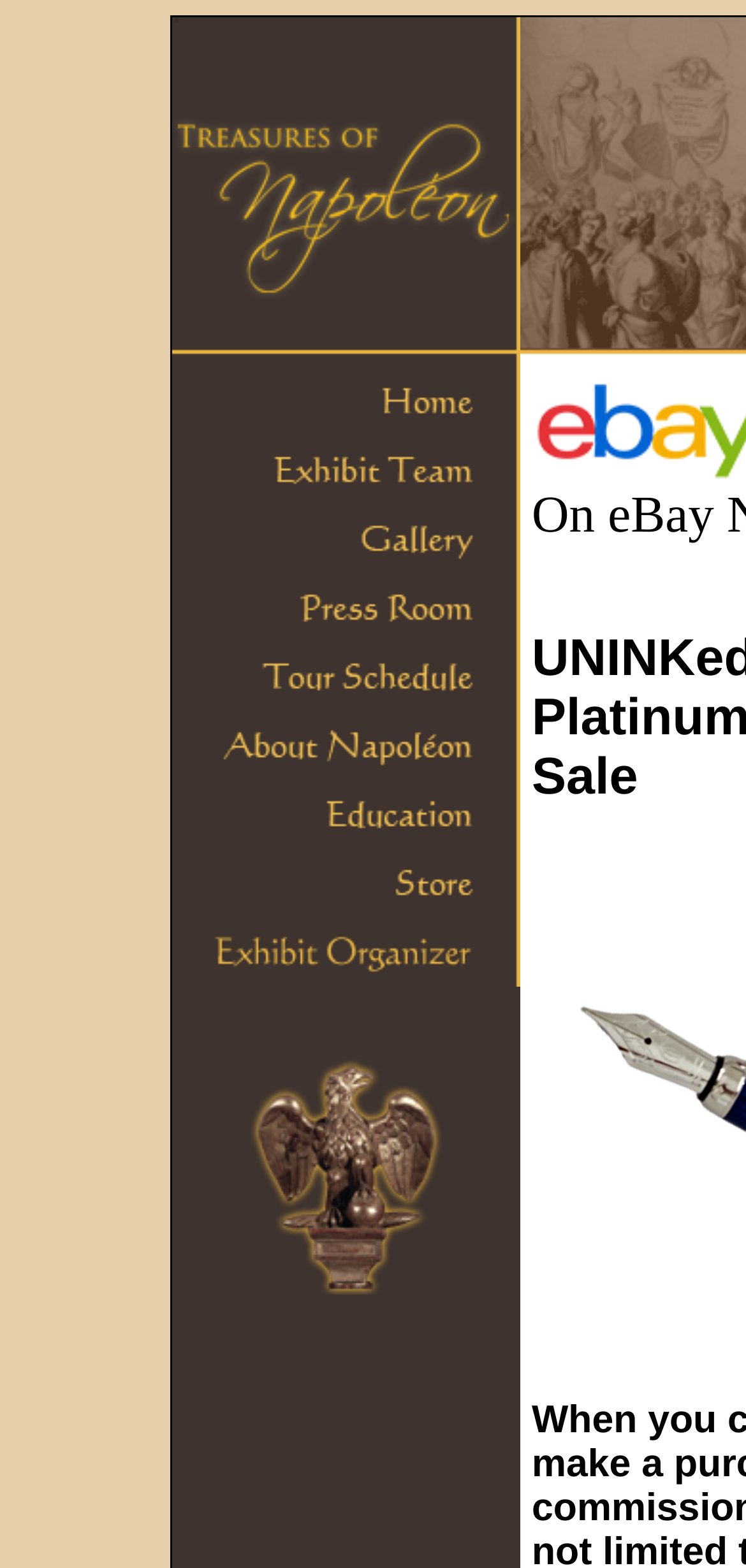Refer to the image and answer the question with as much detail as possible: What is the position of the first link?

According to the bounding box coordinates, the first link has a y1 value of 0.218, which is smaller than the y1 values of the other links, indicating that it is positioned at the top-left.